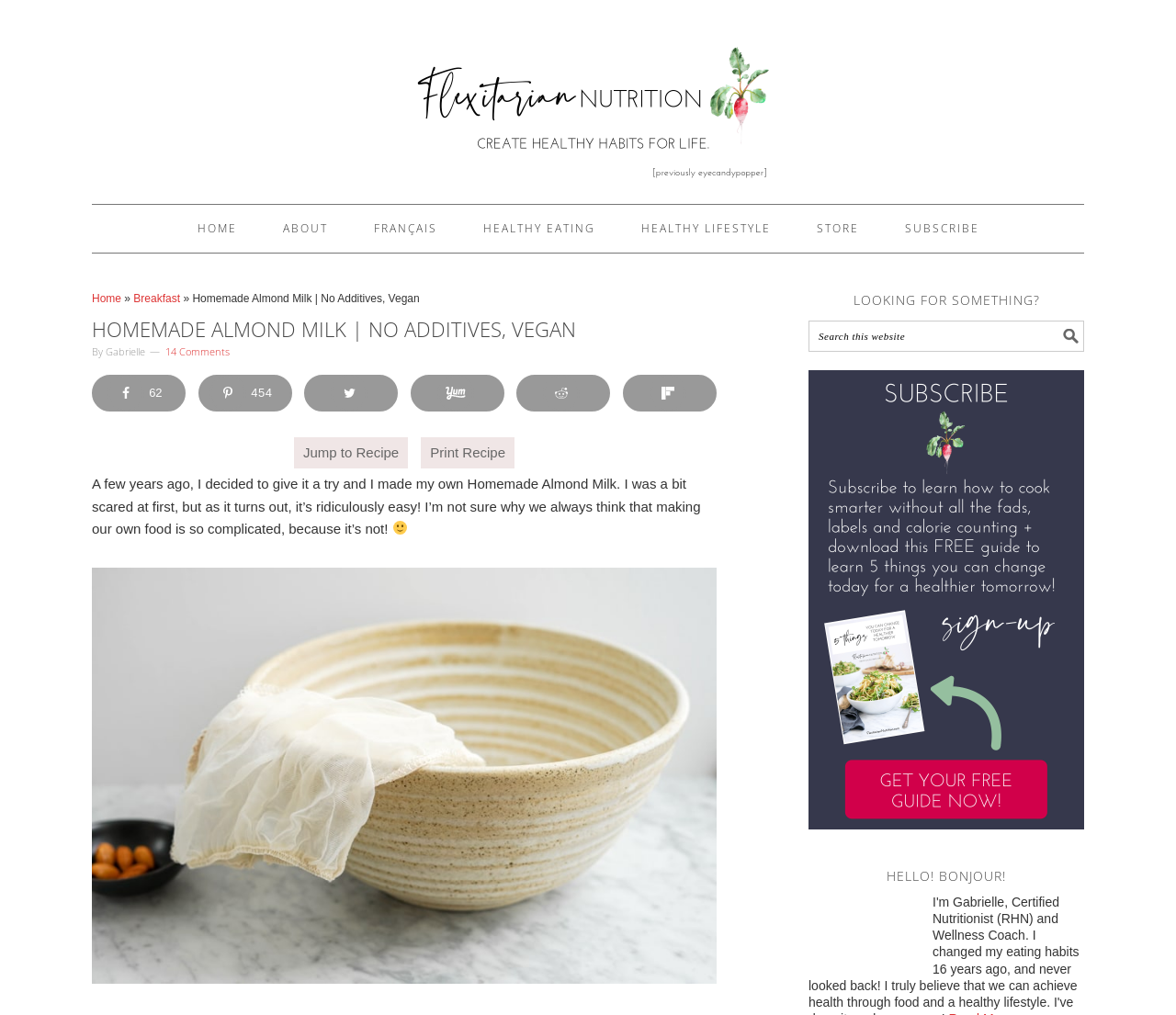What is the author's name?
Craft a detailed and extensive response to the question.

I found the author's name by looking at the text below the article title, which says 'By Gabrielle'.